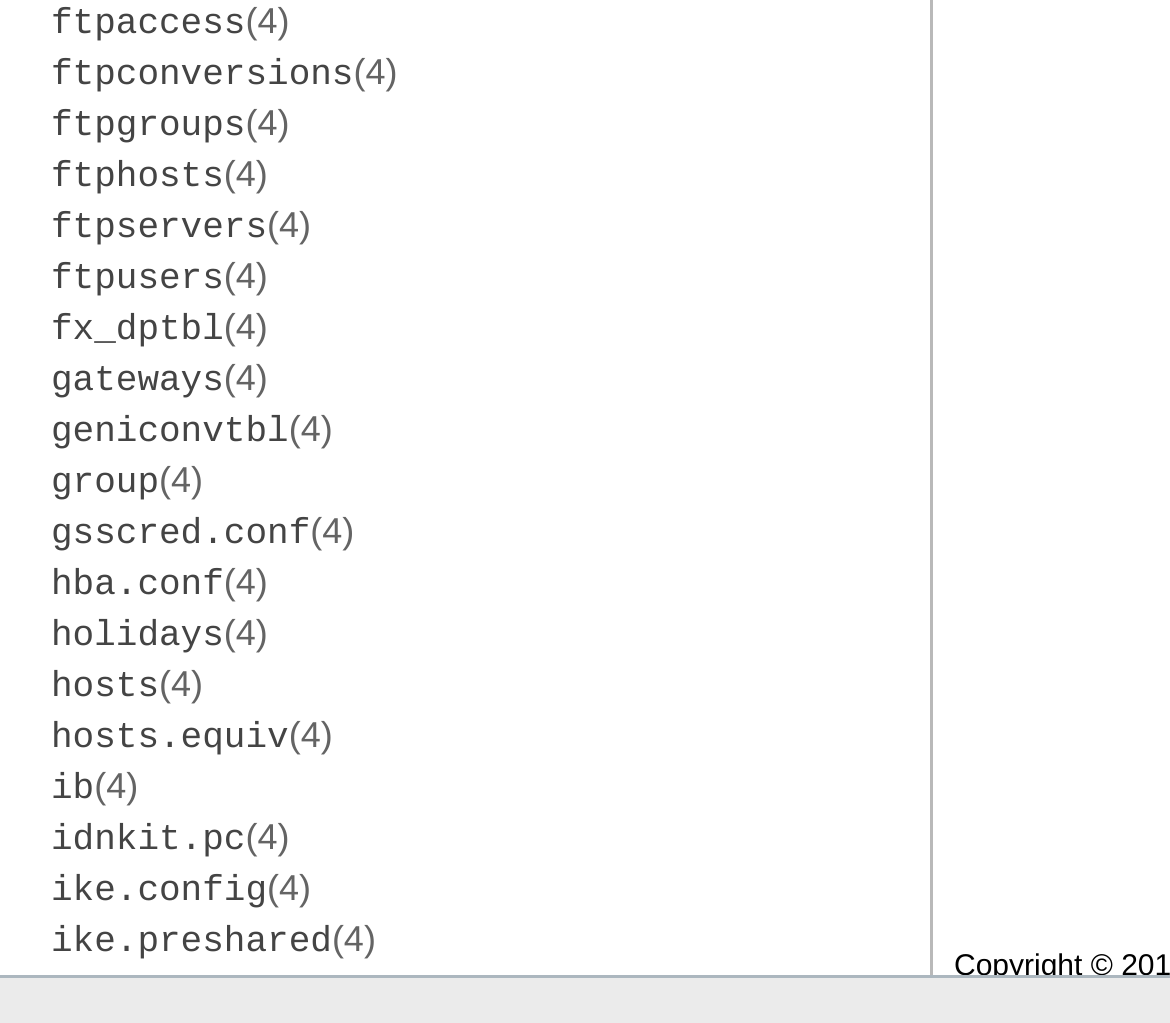Find the bounding box coordinates of the element to click in order to complete this instruction: "view ftpaccess documentation". The bounding box coordinates must be four float numbers between 0 and 1, denoted as [left, top, right, bottom].

[0.044, 0.0, 0.247, 0.041]